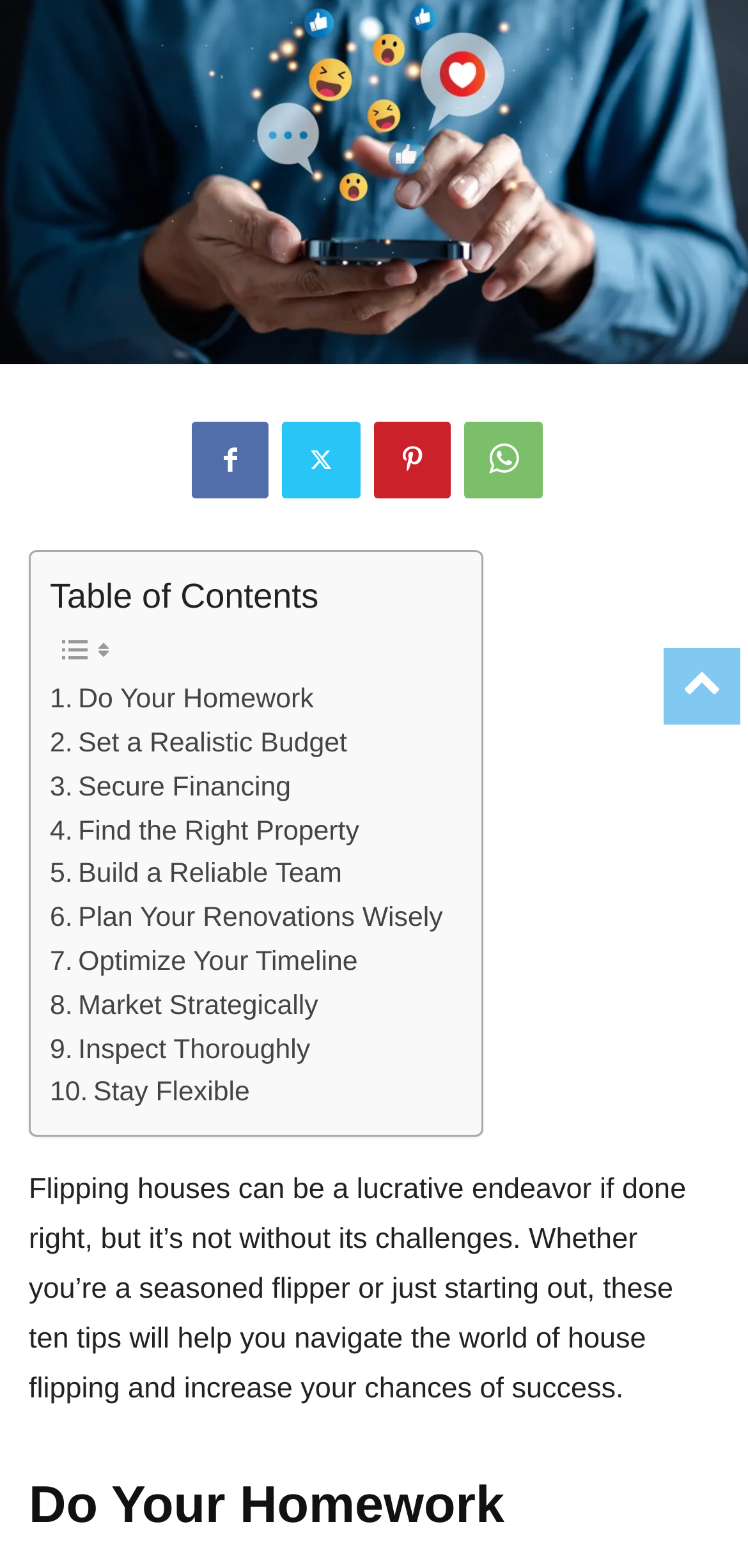Identify the bounding box of the UI element described as follows: "Inspect Thoroughly". Provide the coordinates as four float numbers in the range of 0 to 1 [left, top, right, bottom].

[0.067, 0.656, 0.415, 0.684]